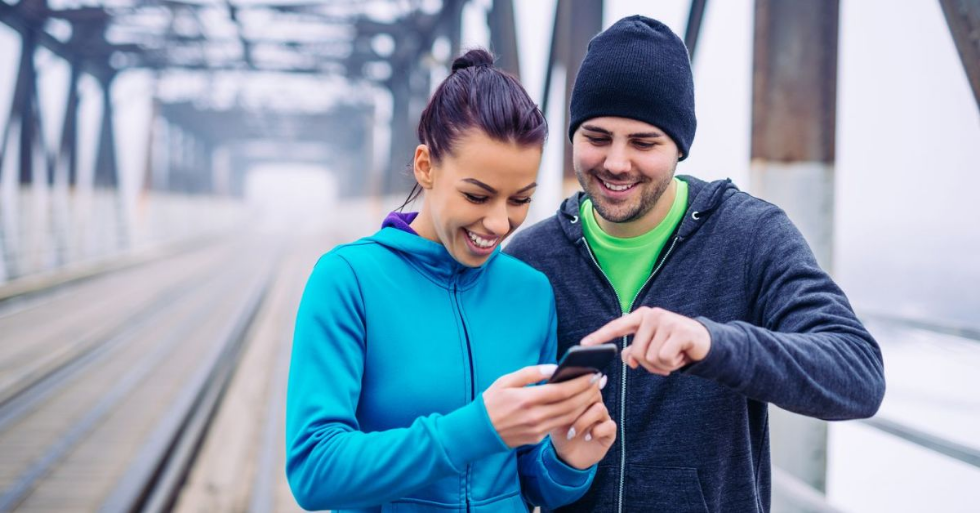Please give a short response to the question using one word or a phrase:
What is the couple's expression?

Smiling